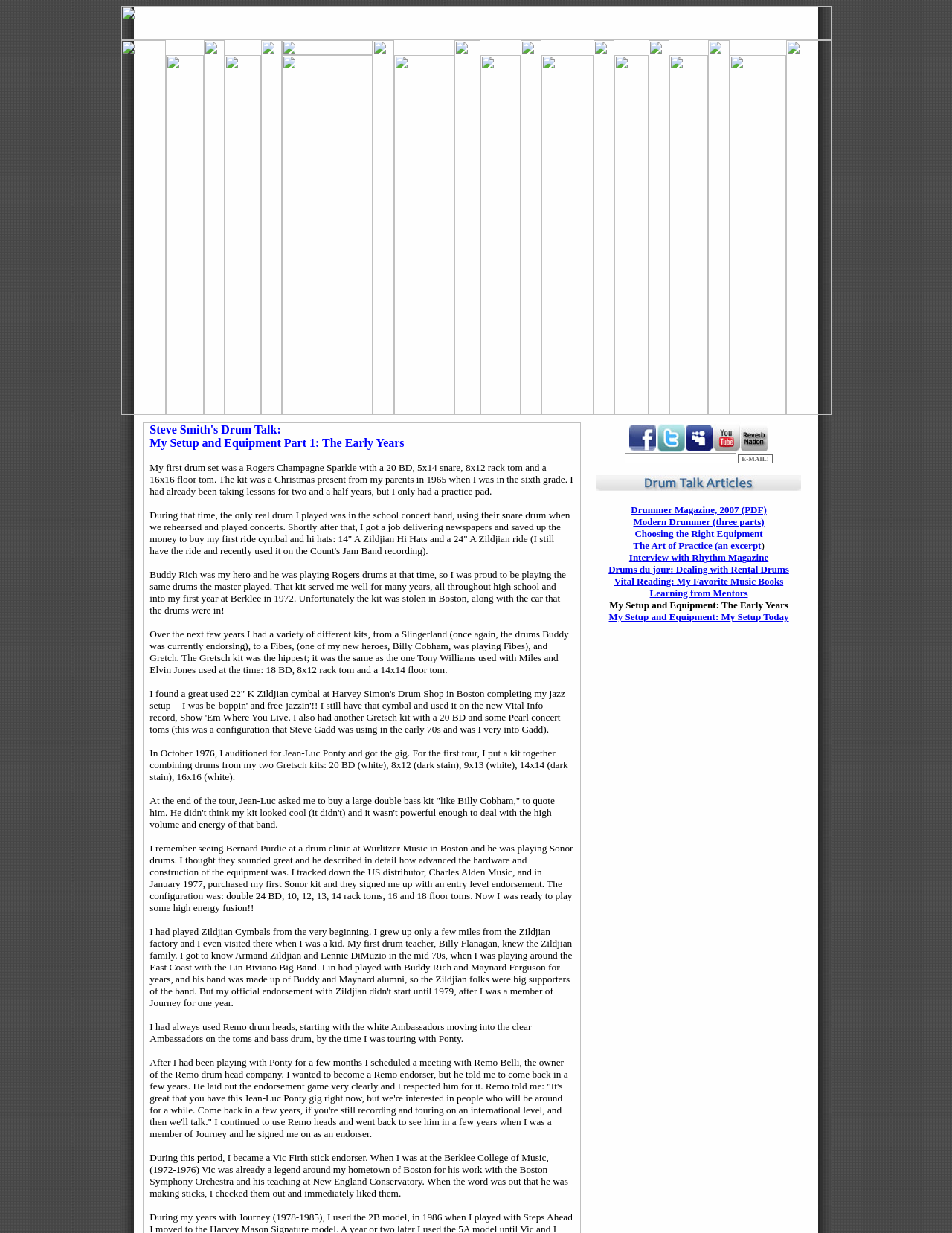Show the bounding box coordinates of the element that should be clicked to complete the task: "click the link in the first table cell".

[0.174, 0.034, 0.214, 0.044]